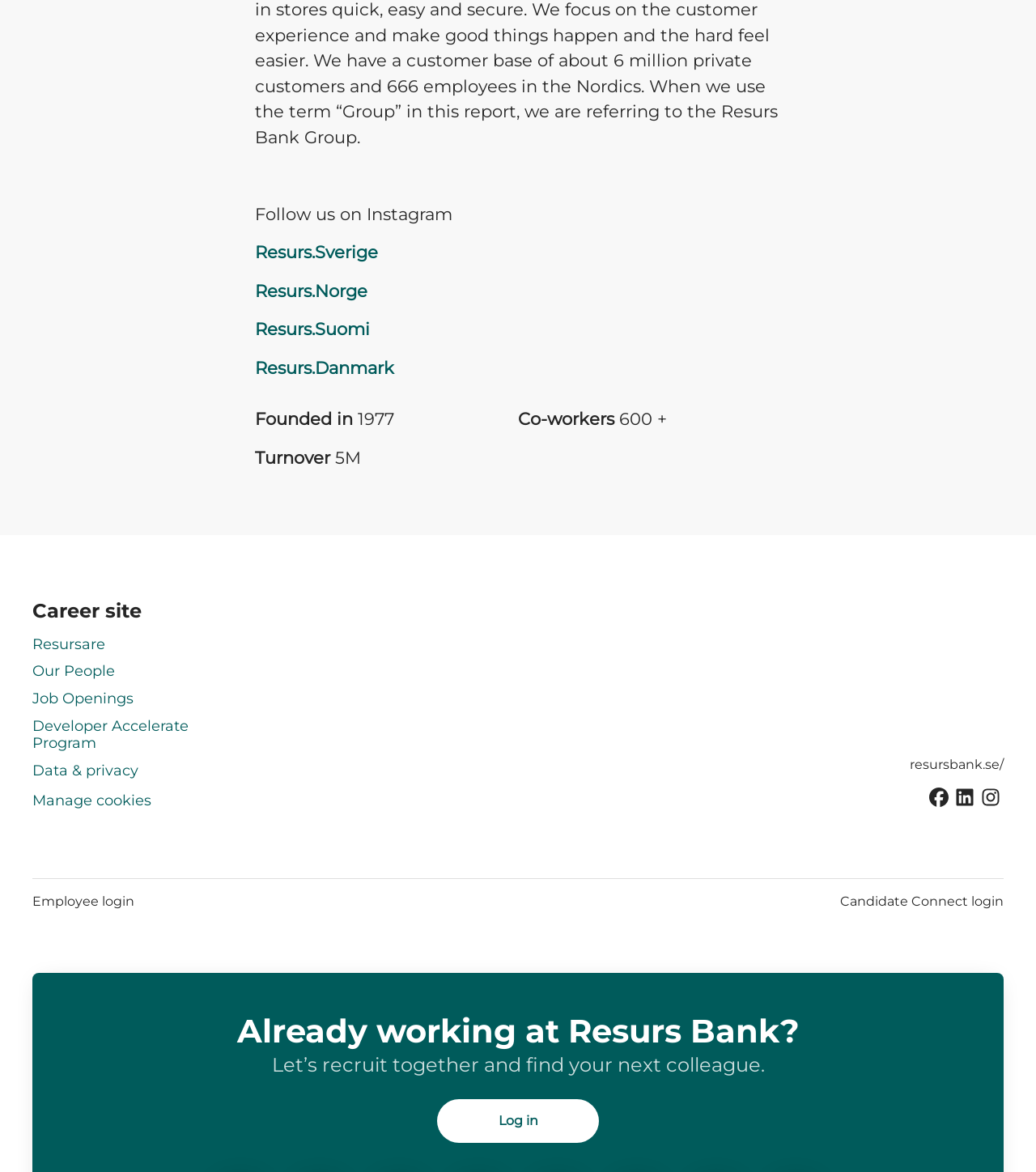How many co-workers does Resurs have?
Please provide a single word or phrase answer based on the image.

600+